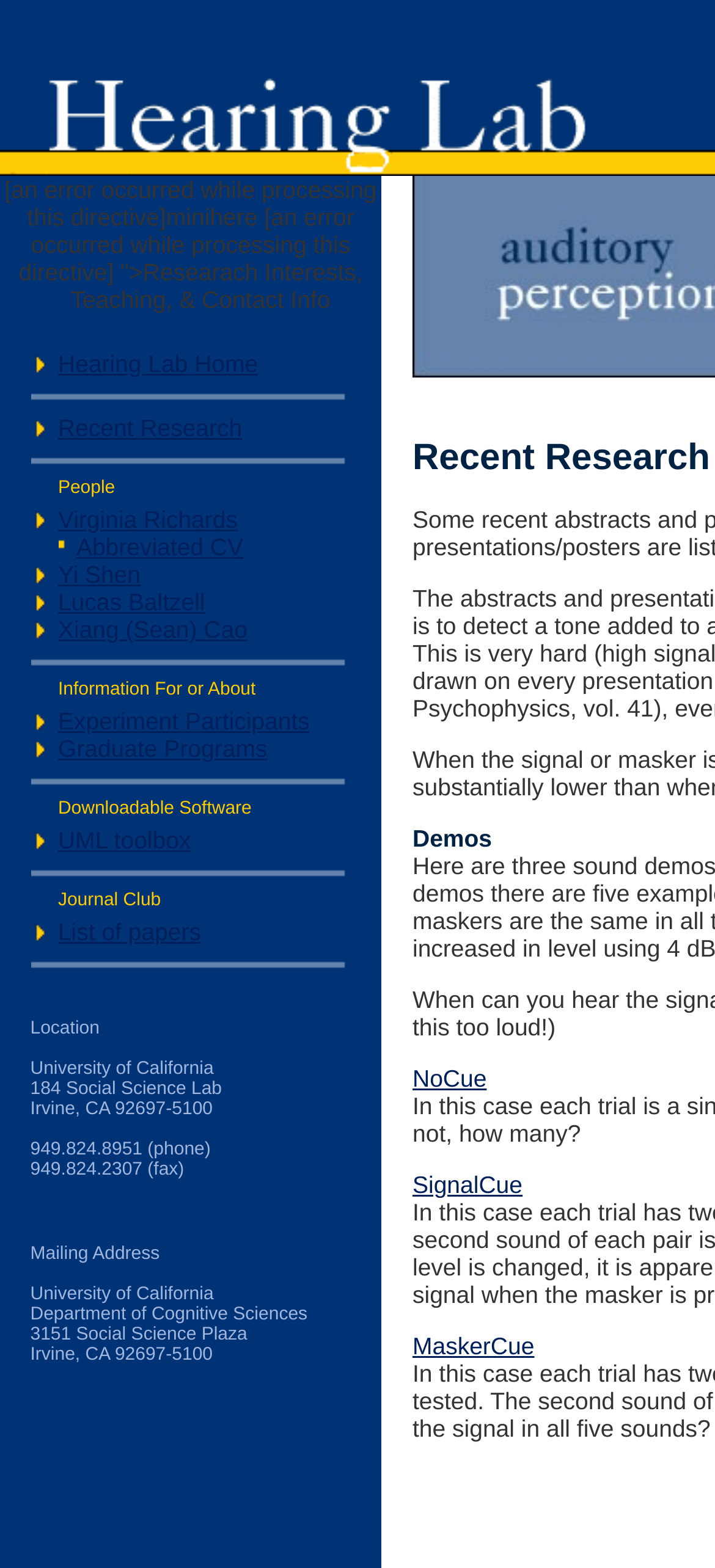Please reply to the following question with a single word or a short phrase:
What is the name of the researcher listed first?

Virginia Richards